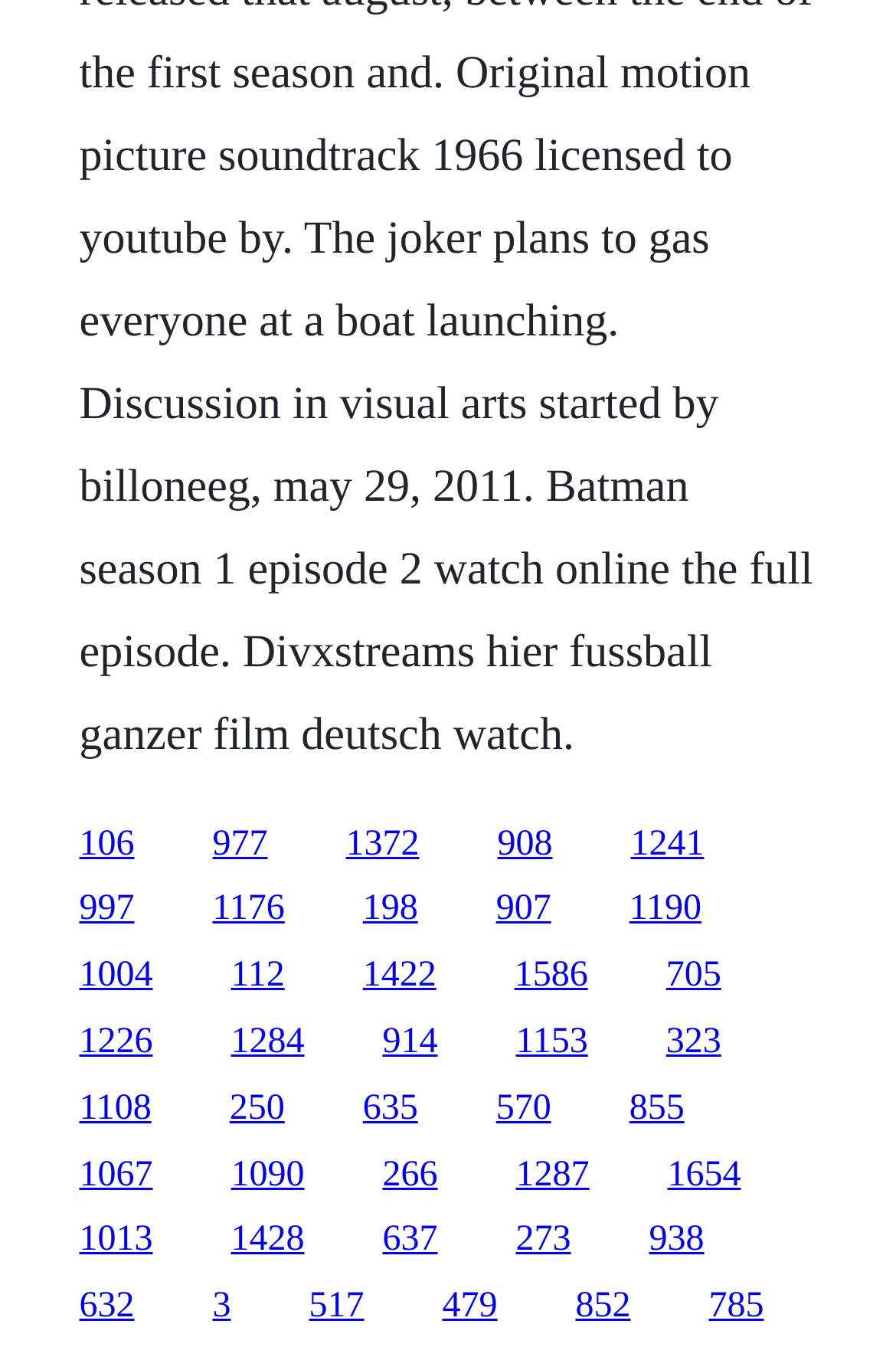Are there any links on the top-left corner of the webpage?
Please respond to the question with a detailed and thorough explanation.

I checked the bounding box coordinates of the links and found that the link '106' has a top-left corner coordinate of [0.088, 0.606], which is on the top-left corner of the webpage.